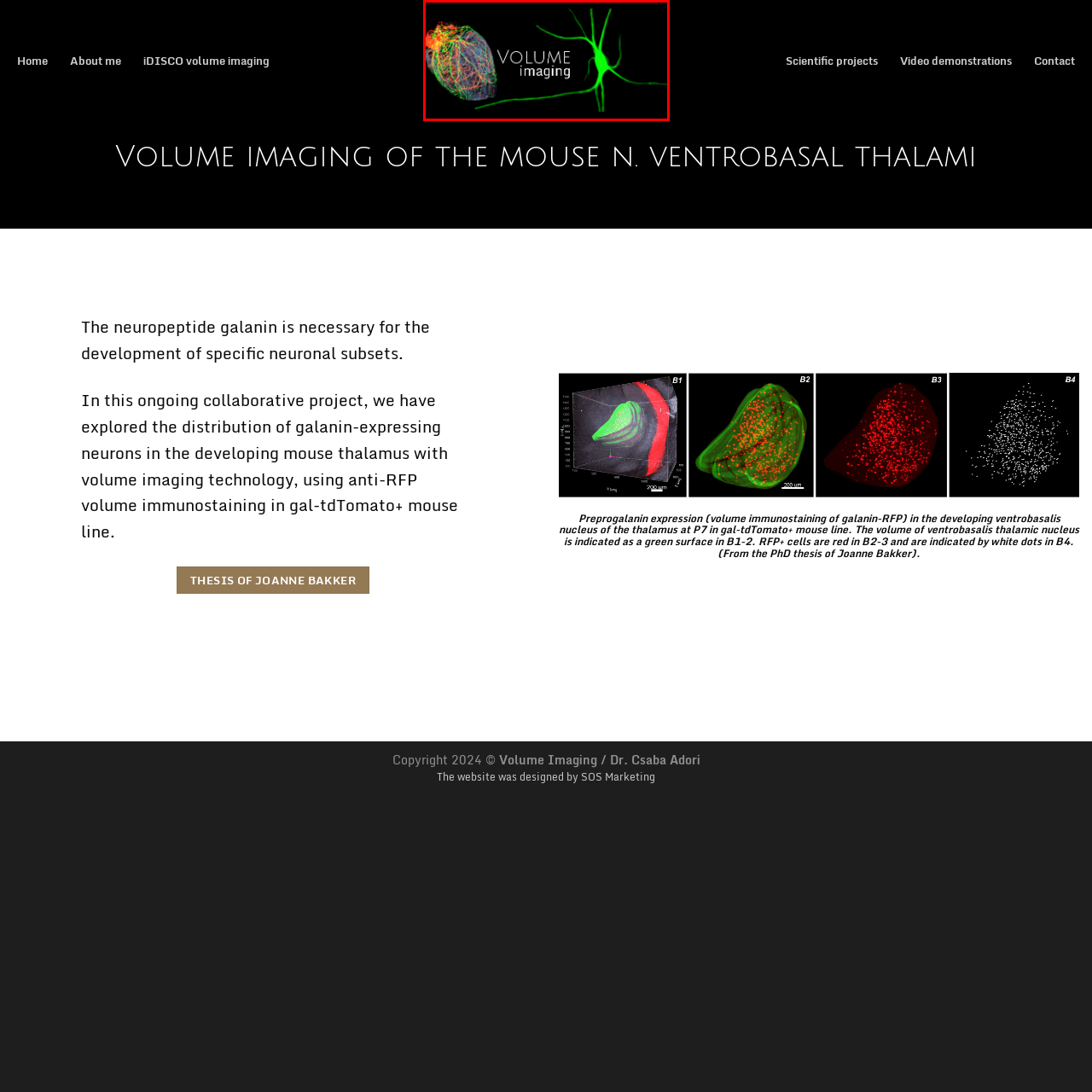Concentrate on the section within the teal border, What is the topic of research reflected in the graphic? 
Provide a single word or phrase as your answer.

Neuronal subsets and galanin-expressing neurons